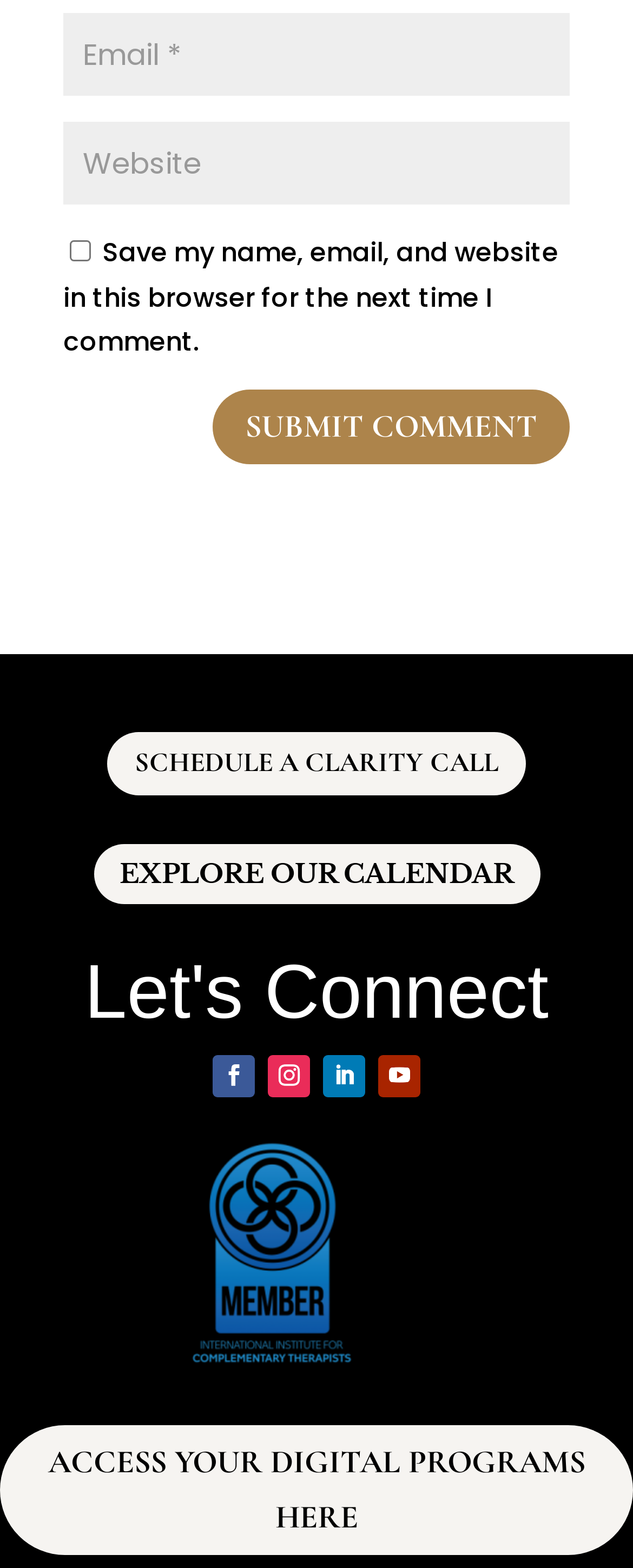What is the text on the submit button? Examine the screenshot and reply using just one word or a brief phrase.

SUBMIT COMMENT